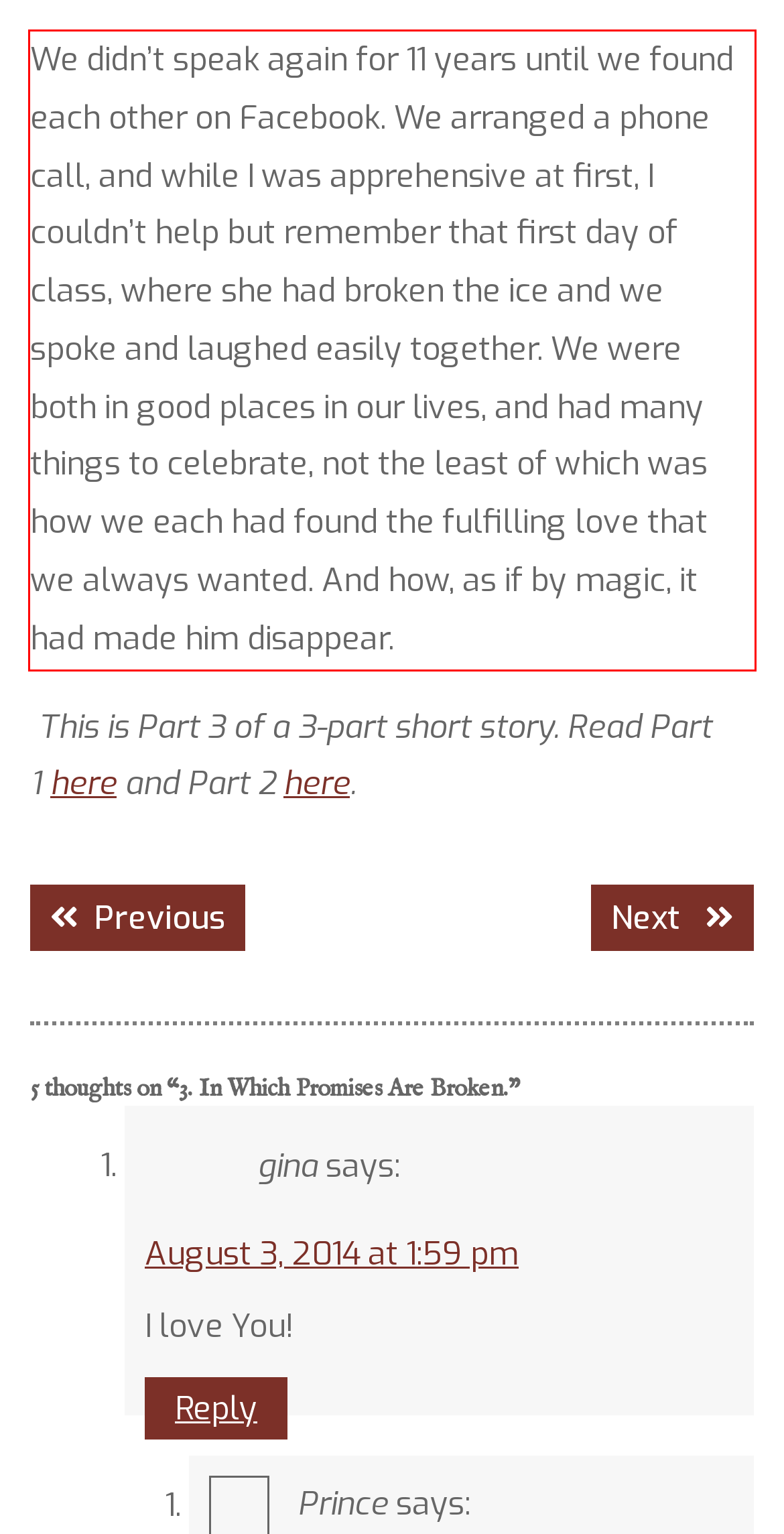Please analyze the provided webpage screenshot and perform OCR to extract the text content from the red rectangle bounding box.

We didn’t speak again for 11 years until we found each other on Facebook. We arranged a phone call, and while I was apprehensive at first, I couldn’t help but remember that first day of class, where she had broken the ice and we spoke and laughed easily together. We were both in good places in our lives, and had many things to celebrate, not the least of which was how we each had found the fulfilling love that we always wanted. And how, as if by magic, it had made him disappear.